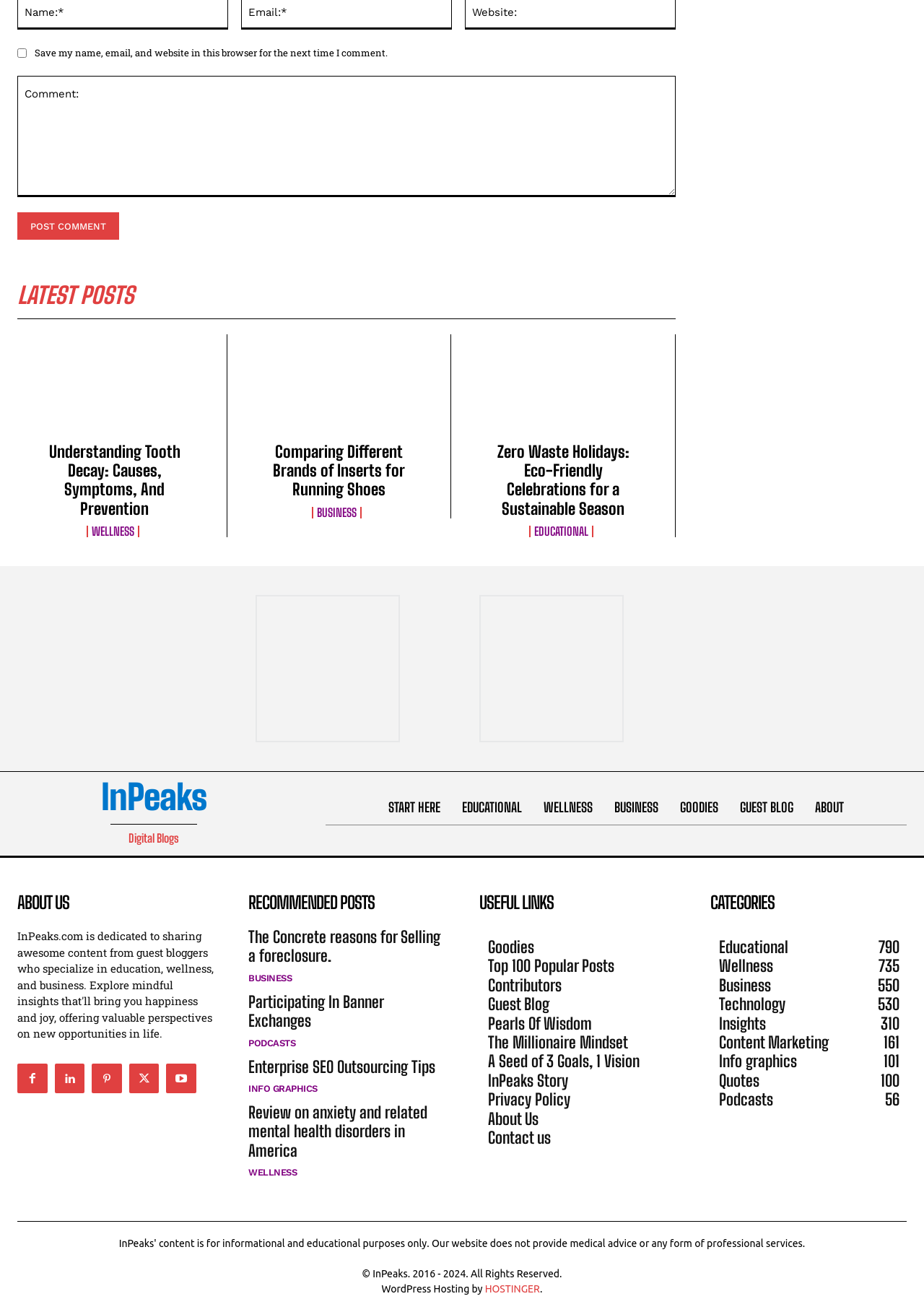Locate the bounding box coordinates of the region to be clicked to comply with the following instruction: "check the recommended posts". The coordinates must be four float numbers between 0 and 1, in the form [left, top, right, bottom].

[0.269, 0.688, 0.405, 0.702]